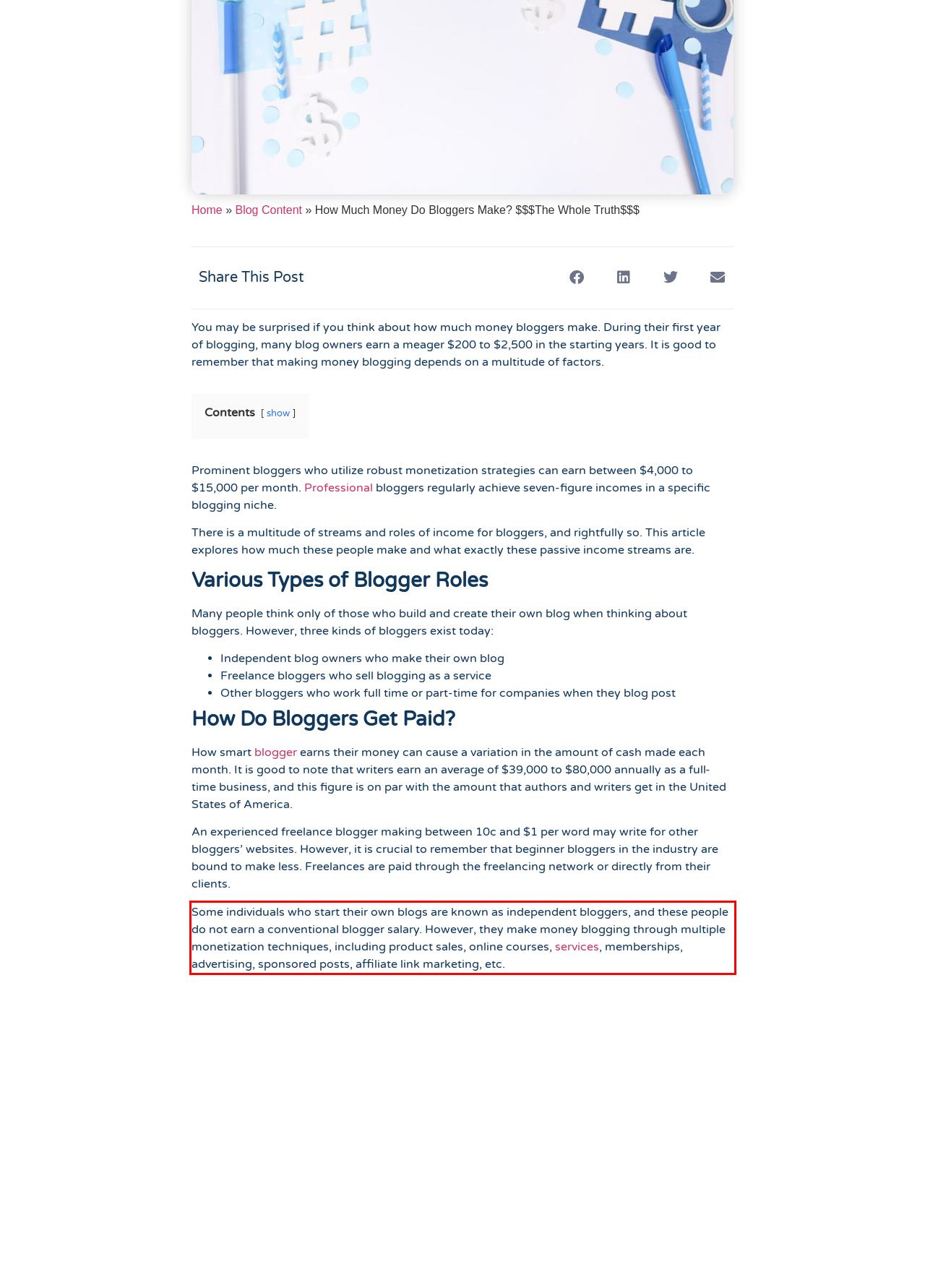You are given a webpage screenshot with a red bounding box around a UI element. Extract and generate the text inside this red bounding box.

Some individuals who start their own blogs are known as independent bloggers, and these people do not earn a conventional blogger salary. However, they make money blogging through multiple monetization techniques, including product sales, online courses, services, memberships, advertising, sponsored posts, affiliate link marketing, etc.